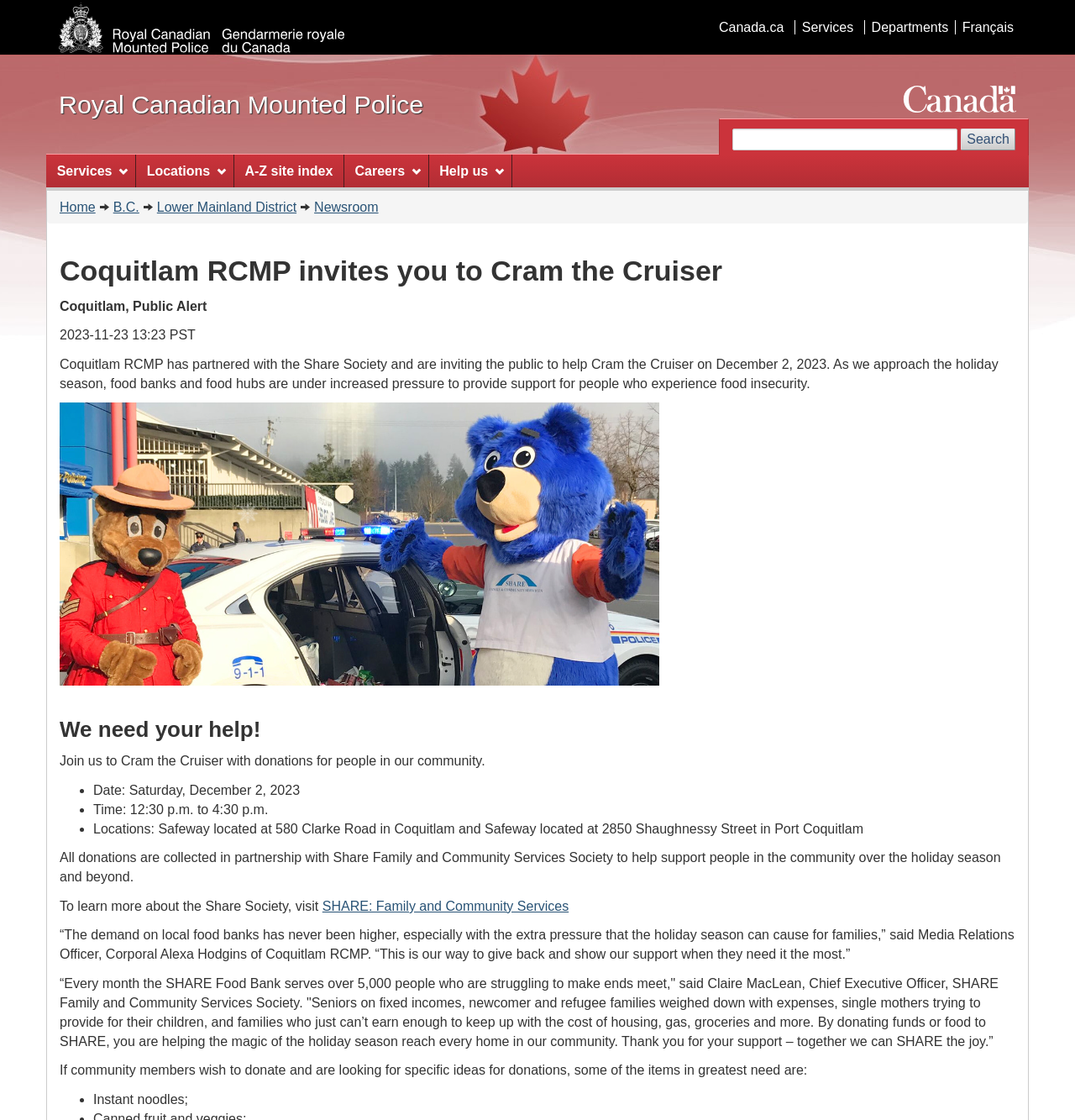Give a detailed explanation of the elements present on the webpage.

This webpage is about the Coquitlam RCMP's invitation to the public to participate in the "Cram the Cruiser" event, a food drive to support the local community. At the top of the page, there are several links, including "Skip to main content", "Skip to 'About this site'", and "Switch to basic HTML version". Below these links, there is an image of the Royal Canadian Mounted Police logo, followed by a series of links to other websites, including "Canada.ca", "Services", and "Departments".

On the left side of the page, there is a menu with several options, including "Services", "Locations", "A-Z site index", "Careers", and "Help us". Below this menu, there is a heading that reads "You are here:", followed by a series of links to different pages, including "Home", "B.C.", "Lower Mainland District", and "Newsroom".

The main content of the page is divided into several sections. The first section has a heading that reads "Coquitlam RCMP invites you to Cram the Cruiser", followed by a brief description of the event and its purpose. Below this, there is an image of the RCMP Safety Bear with the Share Society Bear standing in front of a marked RCMP vehicle.

The next section has a heading that reads "We need your help!", followed by a description of the event and its goals. Below this, there is a list of details about the event, including the date, time, and locations. There is also a paragraph of text that explains the purpose of the event and how the donations will be used to support the local community.

Further down the page, there are several quotes from officials, including Media Relations Officer Corporal Alexa Hodgins of Coquitlam RCMP and Chief Executive Officer Claire MacLean of SHARE Family and Community Services Society. These quotes emphasize the importance of the event and the impact it will have on the local community.

Finally, there is a section that lists the items that are most needed for donation, including instant noodles, canned goods, and other non-perishable food items.